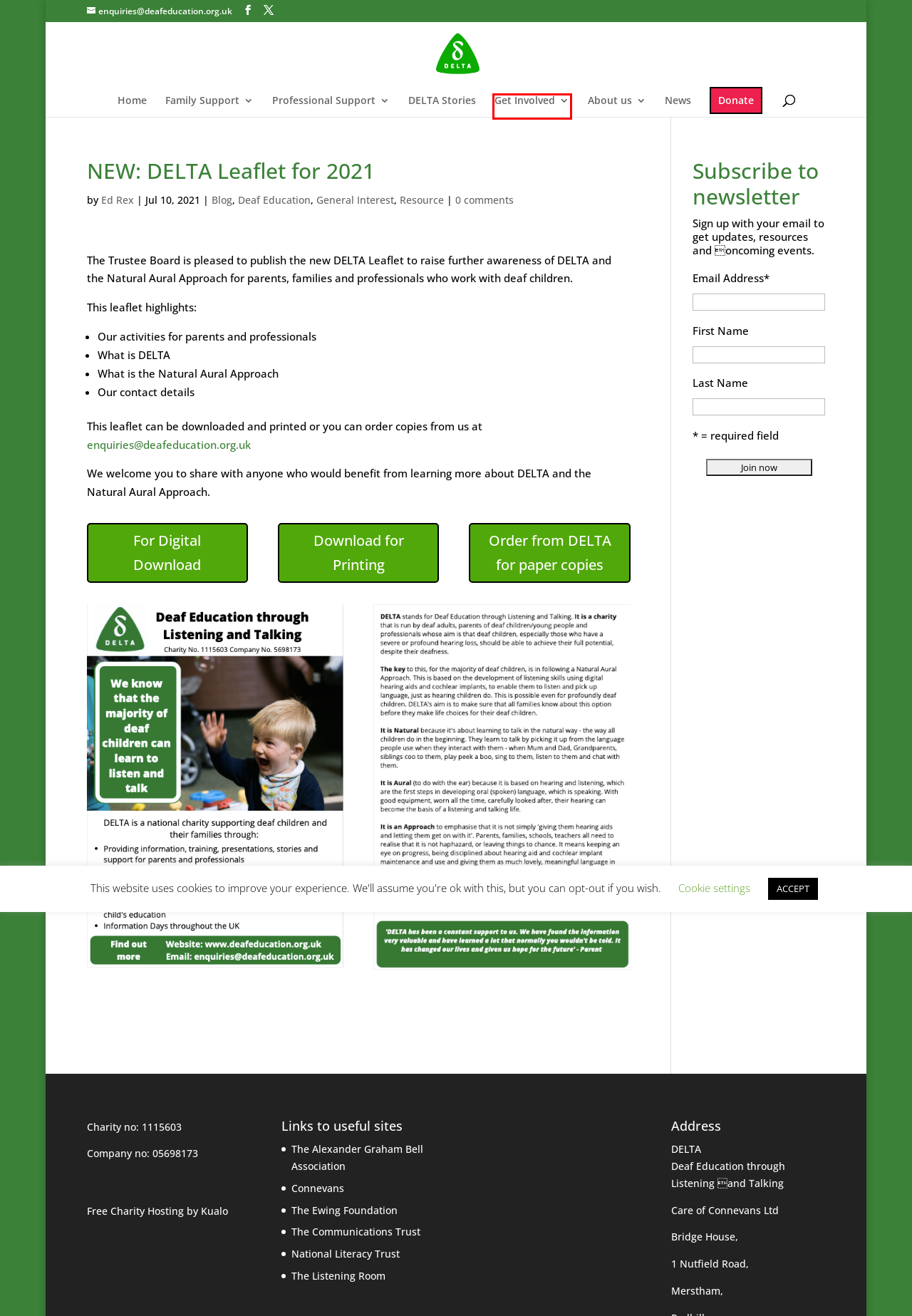Look at the given screenshot of a webpage with a red rectangle bounding box around a UI element. Pick the description that best matches the new webpage after clicking the element highlighted. The descriptions are:
A. Deaf Education Through Listening and Talking - Donate now
B. The Listening Room
C. News - Deaf Education
D. Get Involved - Deaf Education
E. Blog Archives - Deaf Education
F. Ewing Foundation
G. Professional Support - Deaf Education
H. DELTA Leaflet 2021 PRINT VERSION - Deaf Education

D